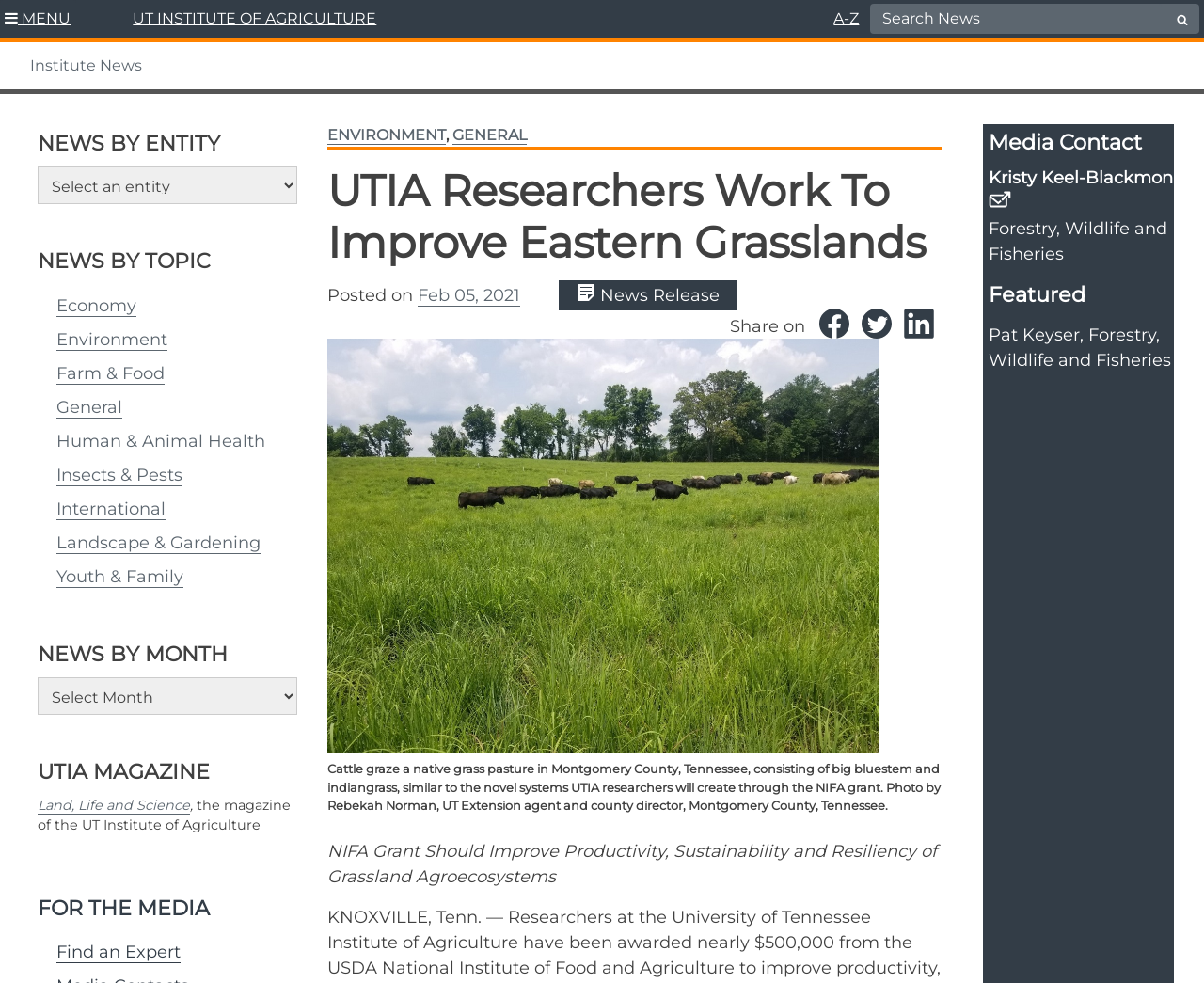Give a detailed explanation of the elements present on the webpage.

This webpage is about the Institute of Agriculture, featuring news and research related to agriculture. At the top, there is a menu button and a search bar with a search button. Below the search bar, there are links to the institute's main page, A-Z index, and a news section.

On the left side, there are several headings and links organized by categories, including "News by Entity", "News by Topic", "News by Month", "UTIA Magazine", and "For the Media". Under each heading, there are links to specific news articles or topics.

The main content of the page is an article titled "UTIA Researchers Work To Improve Eastern Grasslands" with a subheading "NIFA Grant Should Improve Productivity, Sustainability and Resiliency of Grassland Agroecosystems". The article is accompanied by an image of cattle grazing in a native grass pasture in Tennessee. Below the image, there is a caption describing the photo.

The article itself is not summarized, but it appears to be about a research project funded by the NIFA grant, aiming to improve the productivity, sustainability, and resiliency of grassland agroecosystems.

On the right side, there are additional sections, including "Media Contact" with contact information for Kristy Keel-Blackmon, and "Featured" with a quote from Pat Keyser, Forestry, Wildlife and Fisheries.